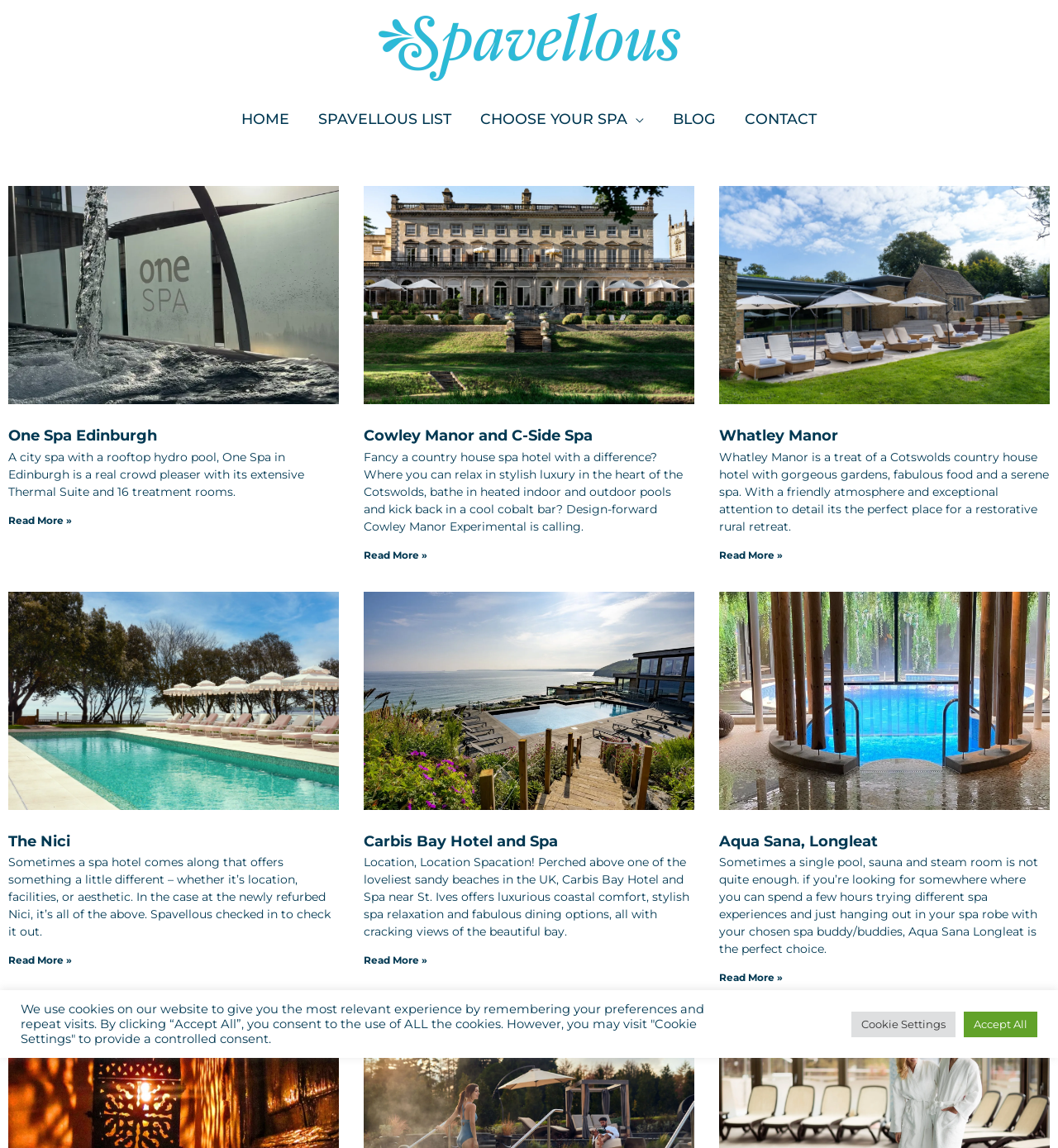Generate a comprehensive description of the webpage.

The webpage is titled "Twilight Spa Archives - Spavellous" and features a navigation menu at the top with links to "HOME", "SPAVELLOUS LIST", "CHOOSE YOUR SPA Menu Toggle", "BLOG", and "CONTACT". Below the navigation menu, there is a heading that reads "CATEGORY: TWILIGHT SPA".

The main content of the webpage is divided into six sections, each featuring a different spa or wellness center. Each section includes a heading with the name of the spa, a brief description of the spa, and a "Read more" link. The sections are arranged in two columns, with three sections on the left and three on the right.

The first section on the left features One Spa Edinburgh, with a description of its rooftop hydro pool and Thermal Suite. The second section on the left features Cowley Manor and C-Side Spa, with a description of its stylish luxury and heated indoor and outdoor pools. The third section on the left features Whatley Manor, with a description of its gorgeous gardens, fabulous food, and serene spa.

The first section on the right features The Nici, with a description of its 30m outdoor pool and unique aesthetic. The second section on the right features Carbis Bay Hotel and Spa, with a description of its luxurious coastal comfort, stylish spa relaxation, and fabulous dining options. The third section on the right features Aqua Sana, Longleat, with a description of its multiple spa experiences and relaxed atmosphere.

At the bottom of the webpage, there is a notice about the use of cookies, with options to "Accept All" or visit "Cookie Settings" to provide controlled consent.